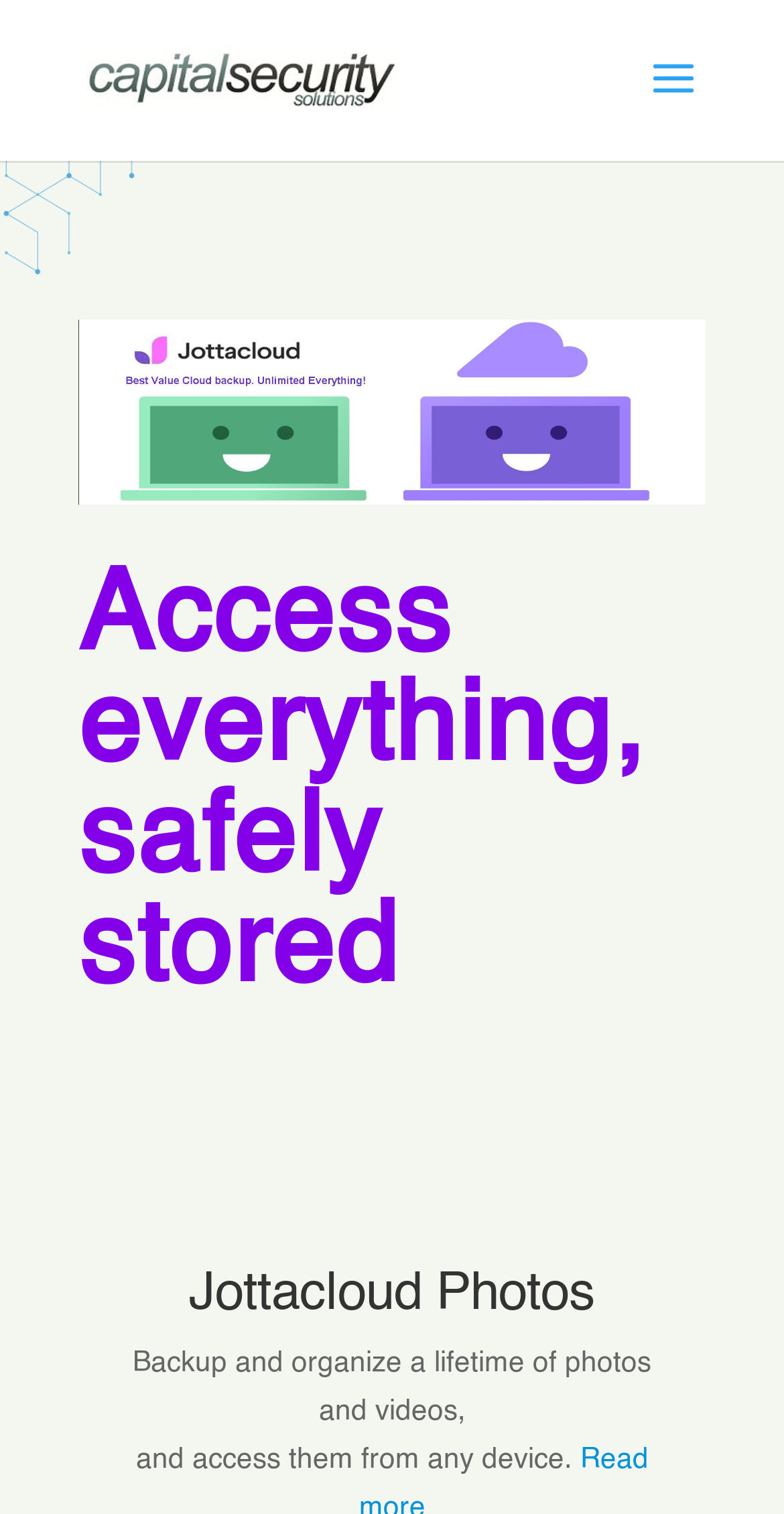What is the company name?
Kindly offer a detailed explanation using the data available in the image.

The company name can be found in the link at the top of the page, which is 'Capital Security Solutions Pty Ltd'. This link is also accompanied by an image with the same name, indicating that it is the company's logo.